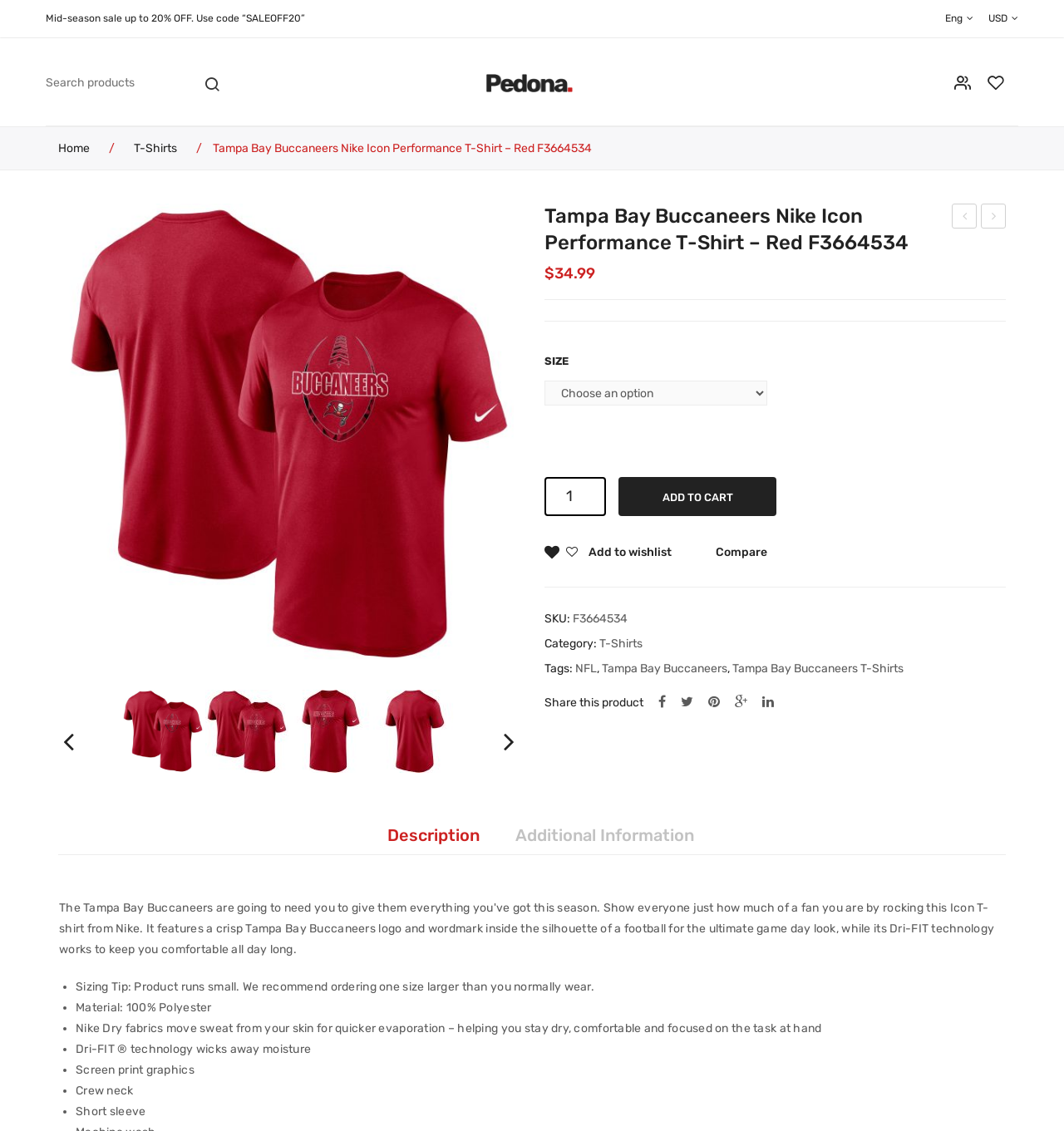Identify the bounding box coordinates of the clickable region to carry out the given instruction: "View Tampa Bay Buccaneers Jerseys".

[0.457, 0.066, 0.543, 0.079]